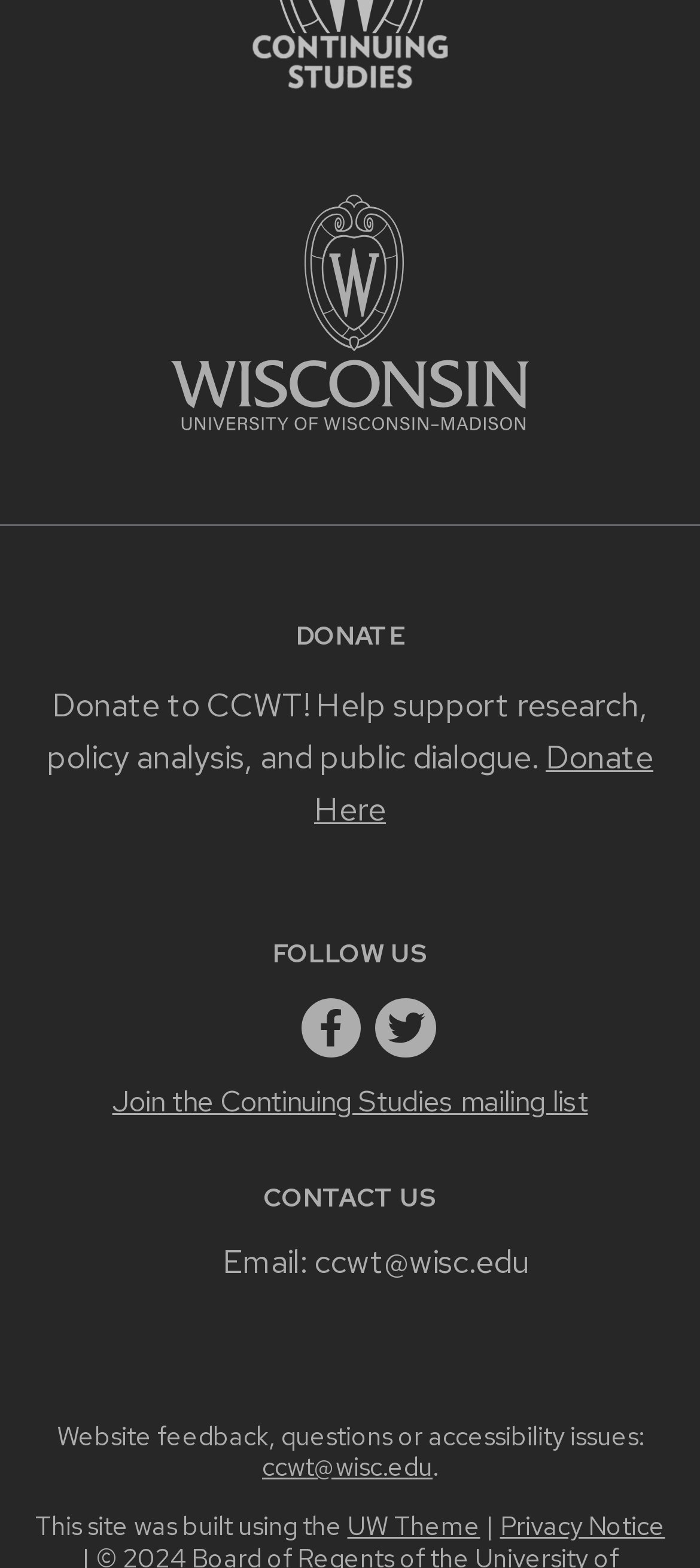Please identify the bounding box coordinates of the element's region that I should click in order to complete the following instruction: "Follow CCWT on Facebook". The bounding box coordinates consist of four float numbers between 0 and 1, i.e., [left, top, right, bottom].

[0.43, 0.636, 0.516, 0.675]